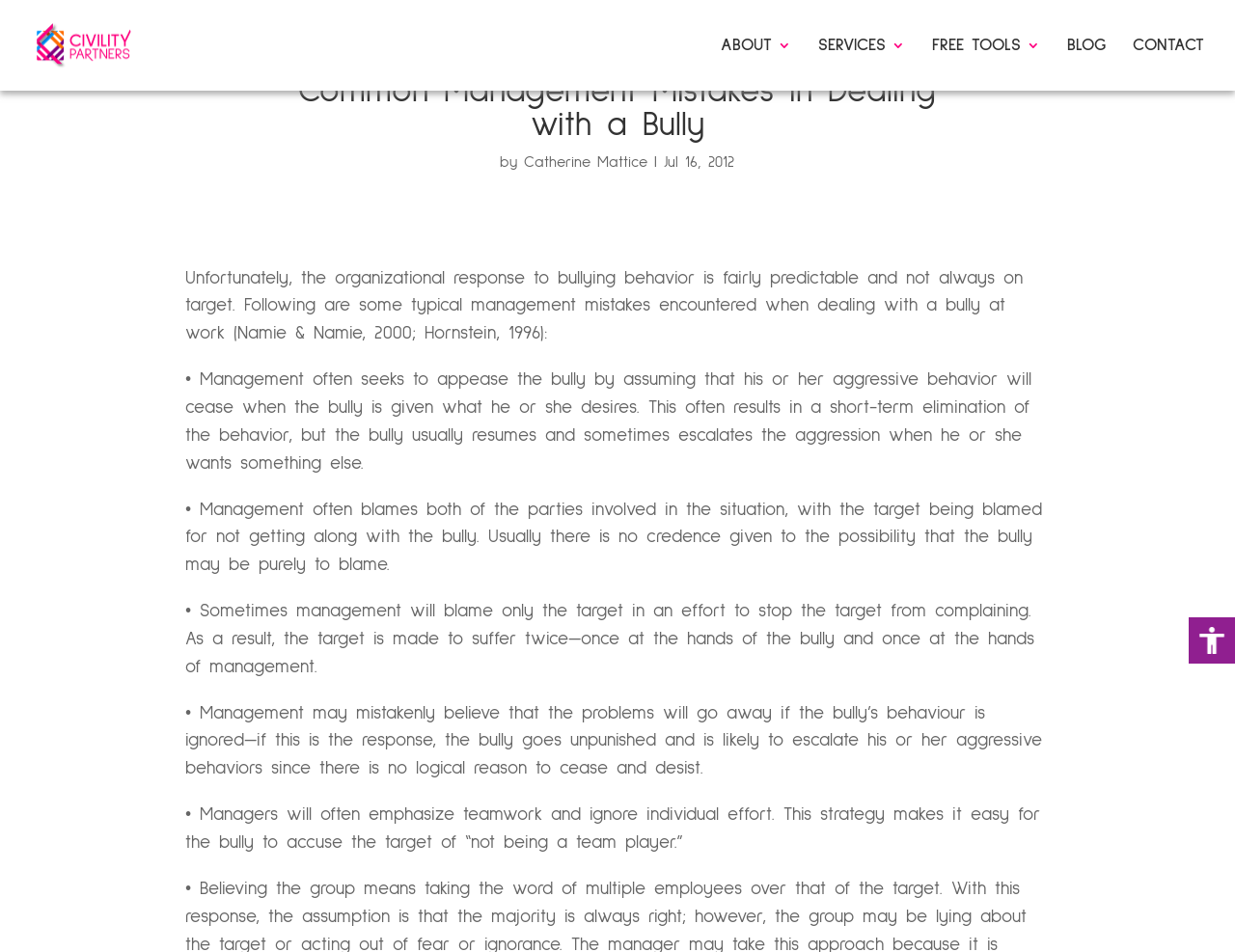Given the element description, predict the bounding box coordinates in the format (top-left x, top-left y, bottom-right x, bottom-right y), using floating point numbers between 0 and 1: Services

[0.662, 0.041, 0.733, 0.095]